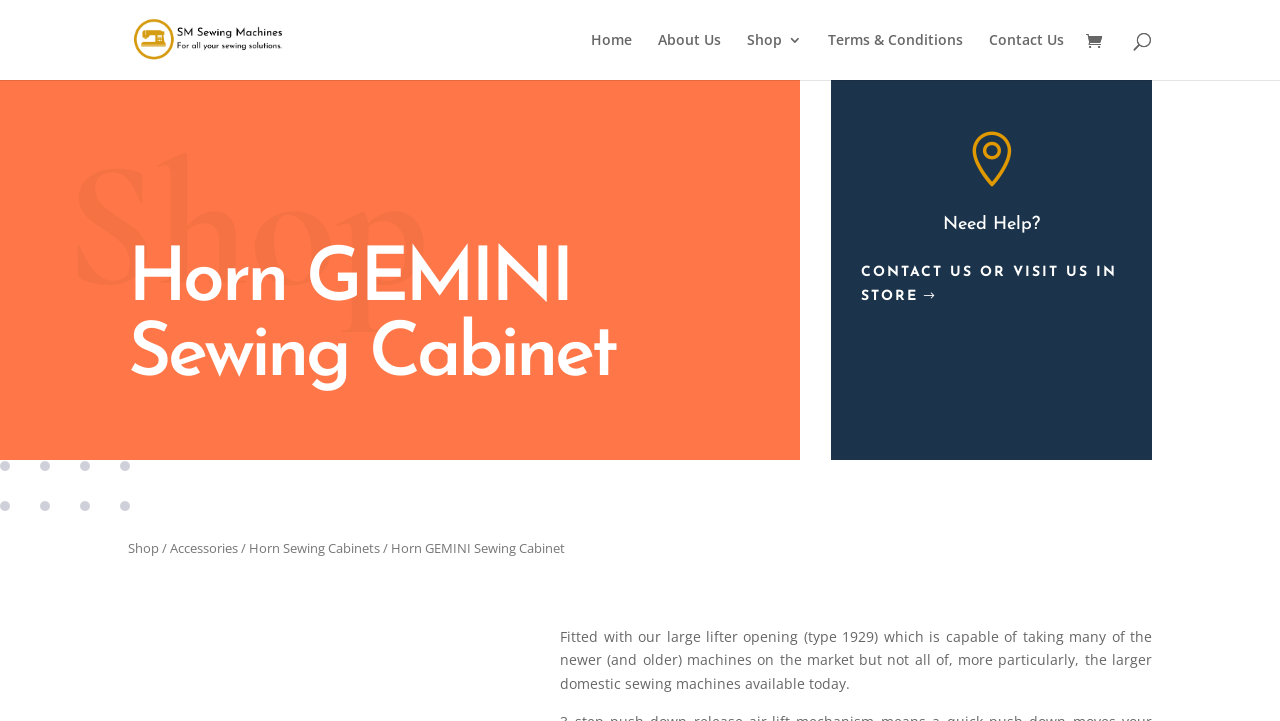Locate the bounding box of the UI element with the following description: "Contact Us".

[0.773, 0.046, 0.831, 0.111]